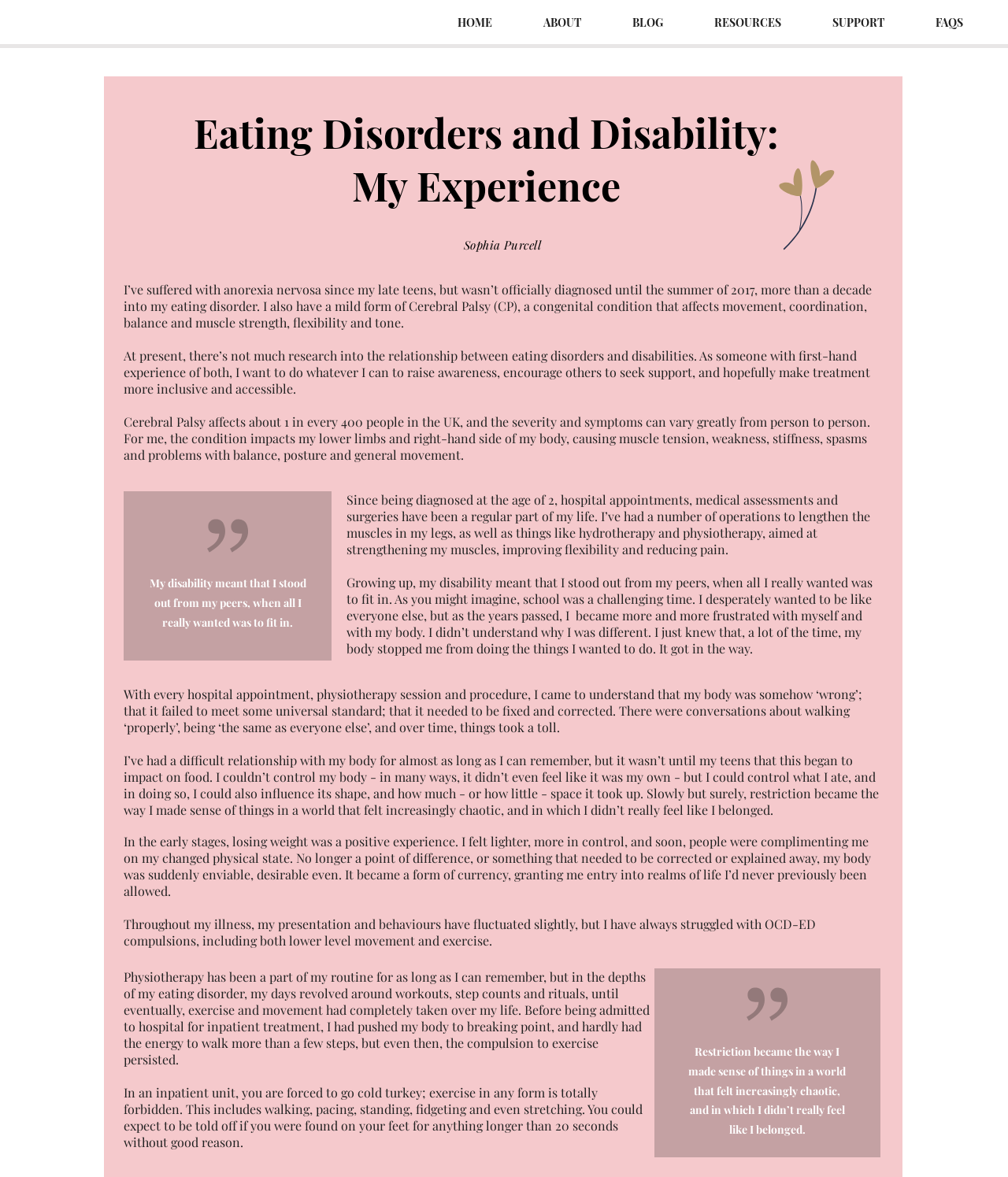Please look at the image and answer the question with a detailed explanation: What was the author's motivation for restricting food?

The author explains that they couldn't control their body, but they could control what they ate, and in doing so, they could also influence its shape, and how much - or how little - space it took up.